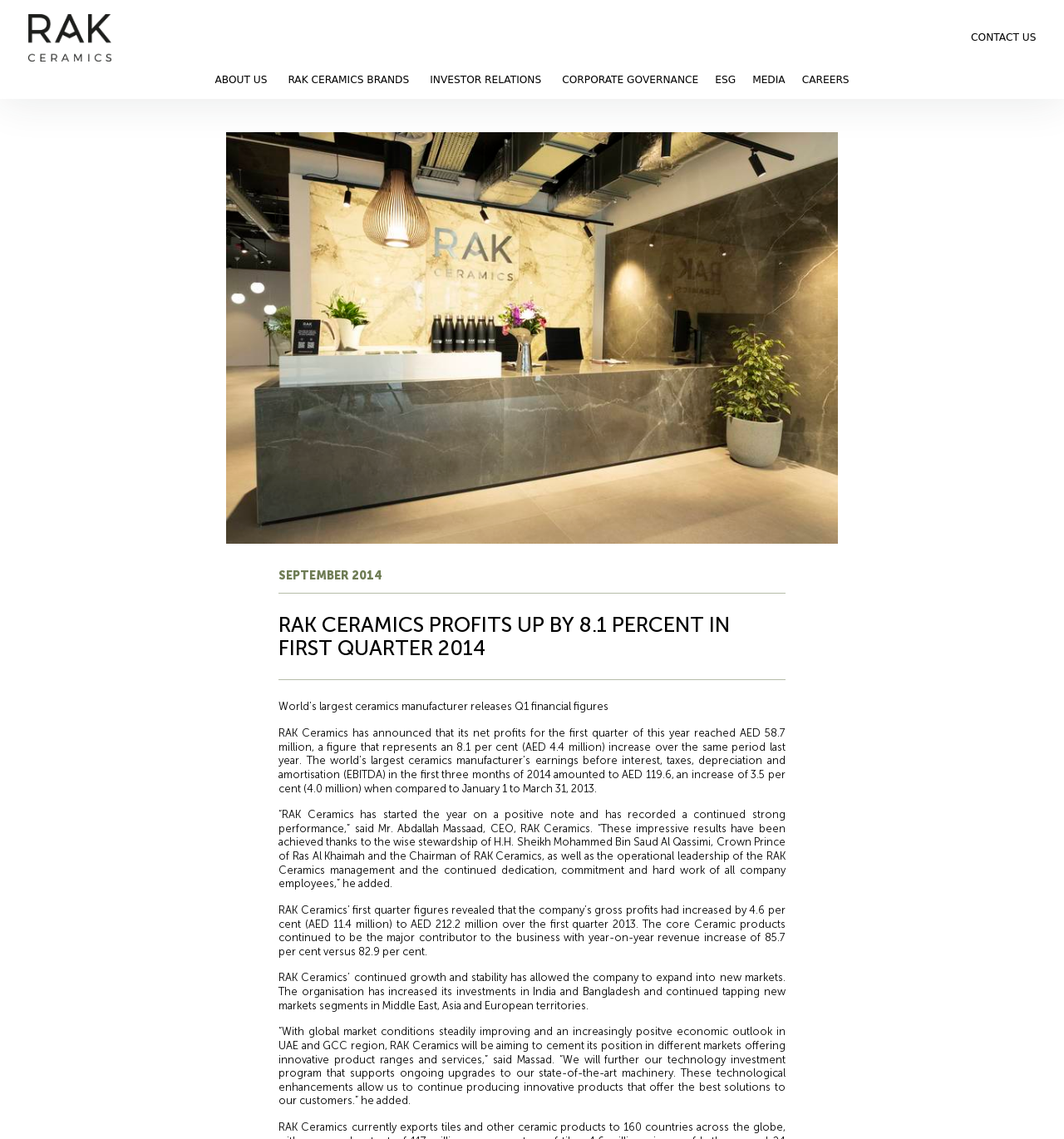Please determine the bounding box coordinates of the element to click on in order to accomplish the following task: "Click CONTACT US". Ensure the coordinates are four float numbers ranging from 0 to 1, i.e., [left, top, right, bottom].

[0.913, 0.028, 0.974, 0.039]